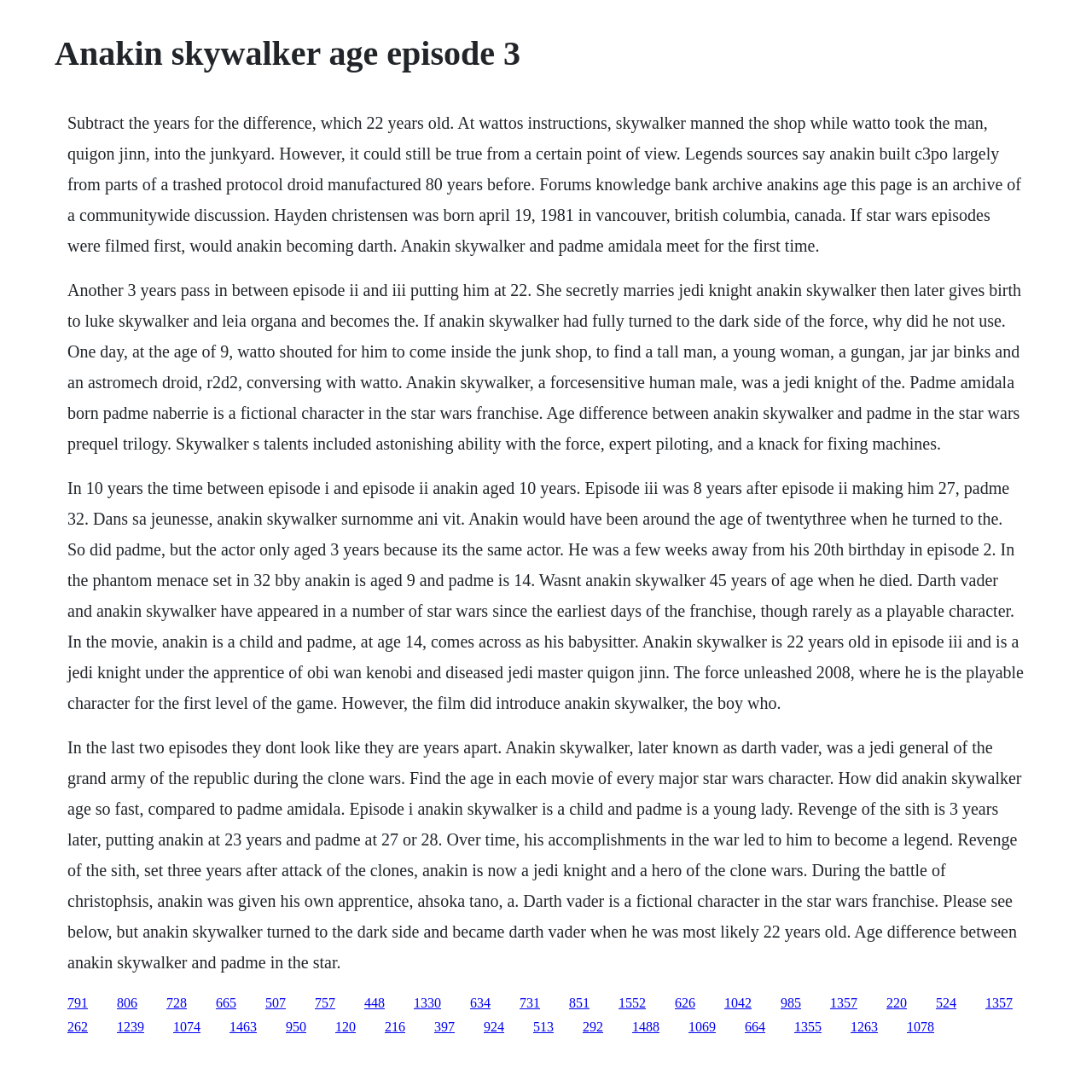Locate the bounding box coordinates of the element's region that should be clicked to carry out the following instruction: "Click the link '507'". The coordinates need to be four float numbers between 0 and 1, i.e., [left, top, right, bottom].

[0.243, 0.911, 0.262, 0.925]